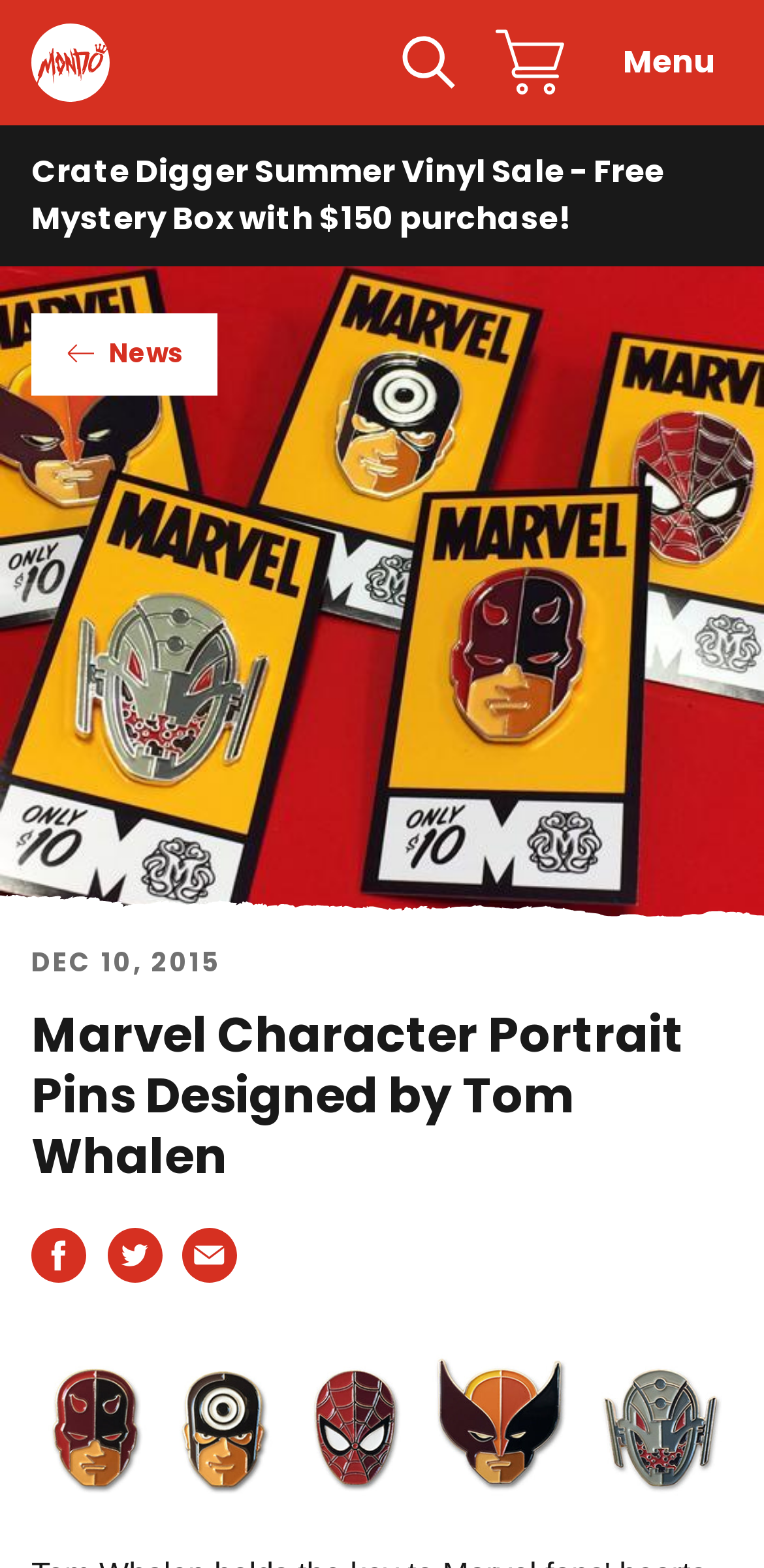Locate the bounding box coordinates of the element that should be clicked to execute the following instruction: "Share on Facebook".

[0.041, 0.773, 0.113, 0.825]